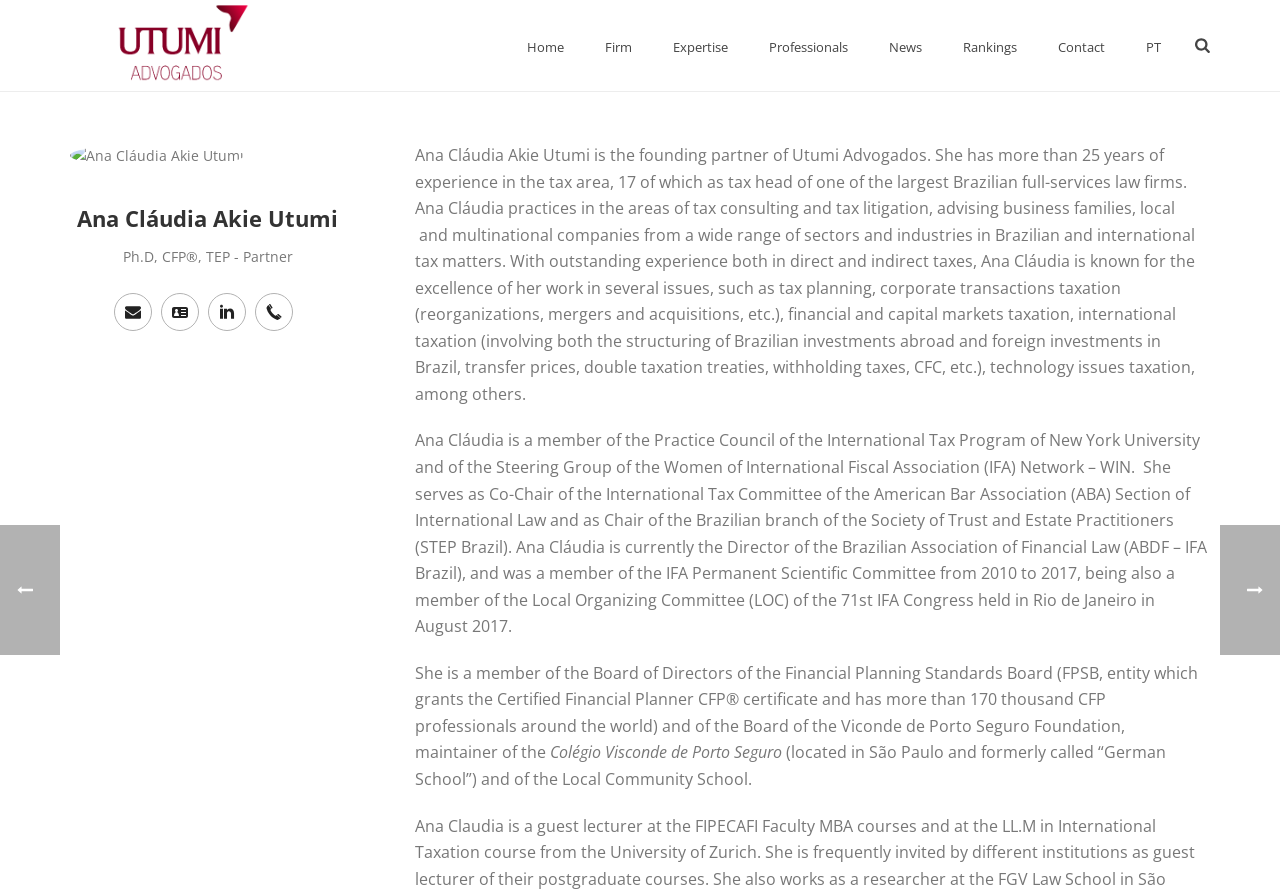Please locate the bounding box coordinates of the element that should be clicked to achieve the given instruction: "Click on Home".

[0.396, 0.0, 0.456, 0.101]